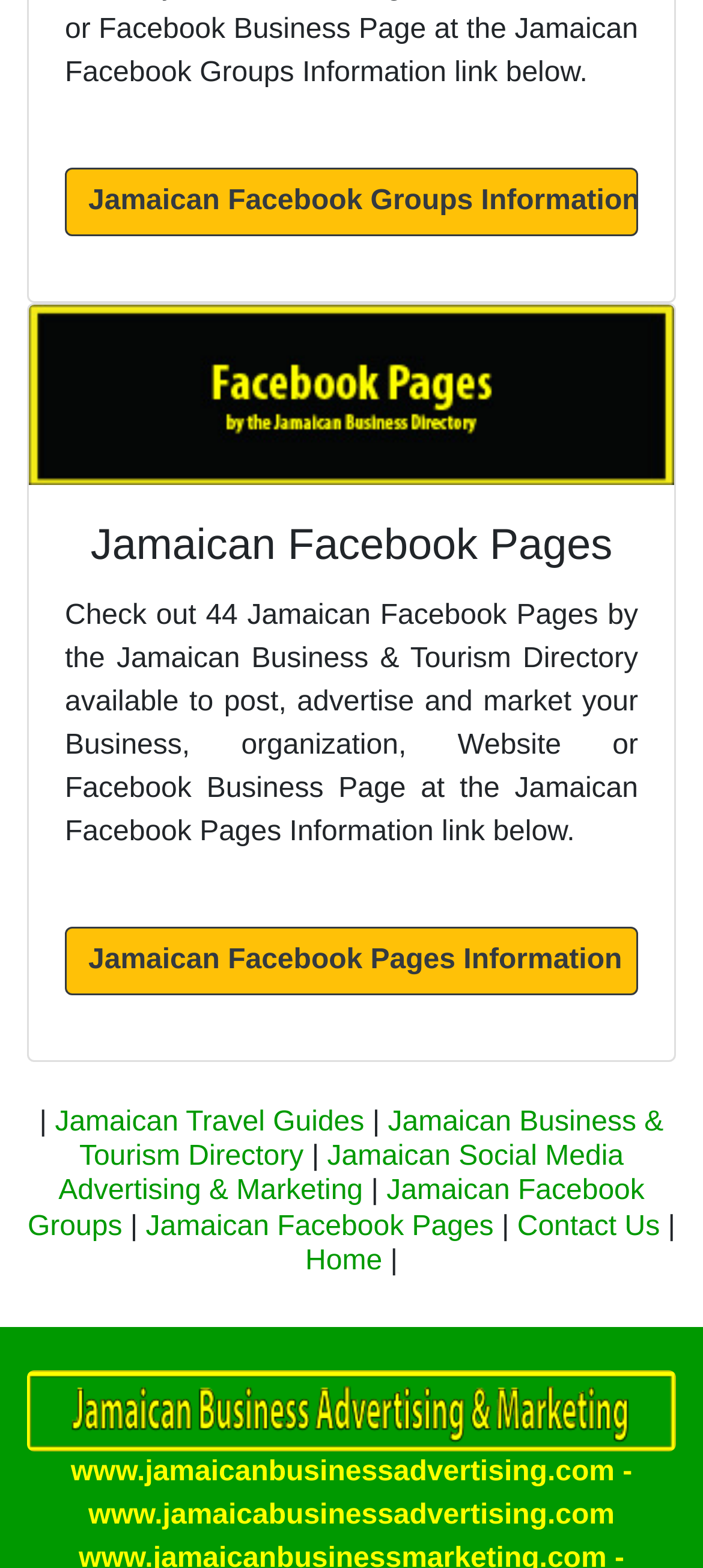What is the purpose of the webpage?
Answer the question with a detailed and thorough explanation.

The answer can be inferred from the content of the webpage, which includes links to Jamaican Facebook Pages, Jamaican Facebook Groups, and other related resources, indicating that the purpose of the webpage is to provide information on Jamaican Facebook Pages.